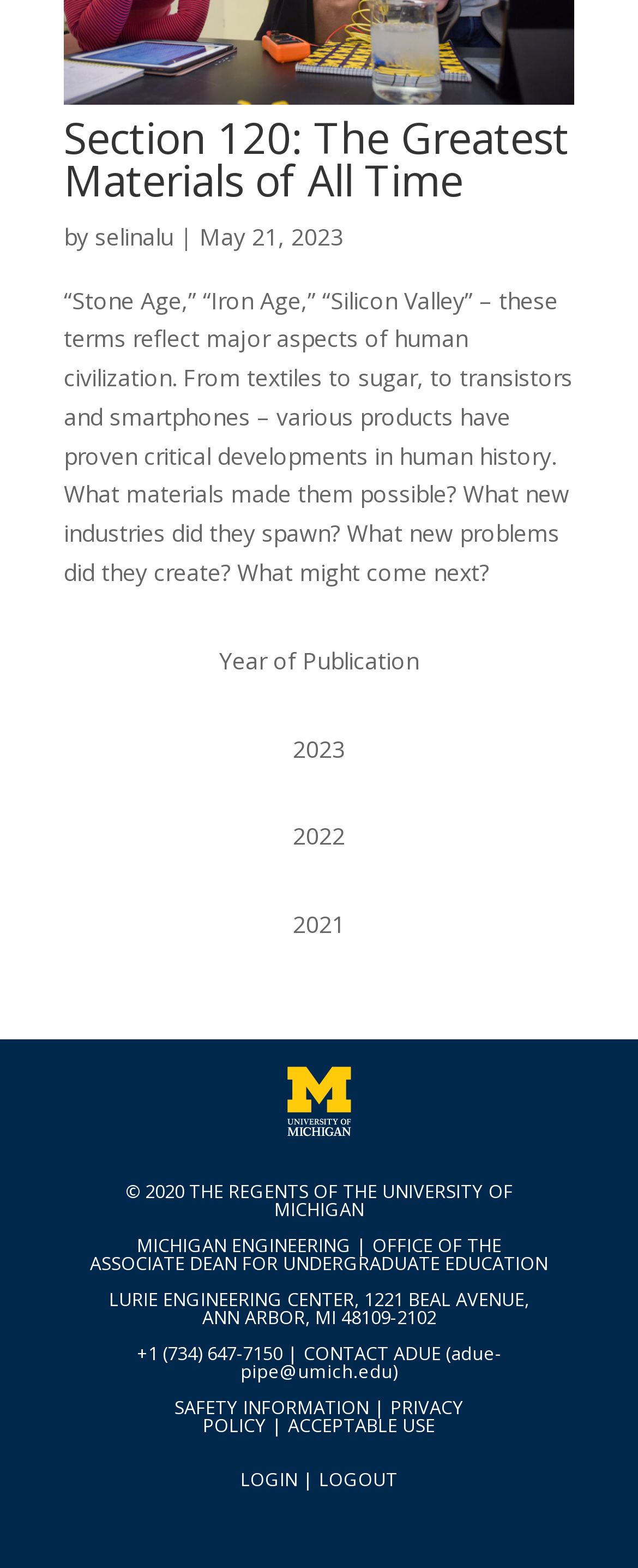Locate the bounding box coordinates of the UI element described by: "ACCEPTABLE USE". Provide the coordinates as four float numbers between 0 and 1, formatted as [left, top, right, bottom].

[0.451, 0.9, 0.682, 0.916]